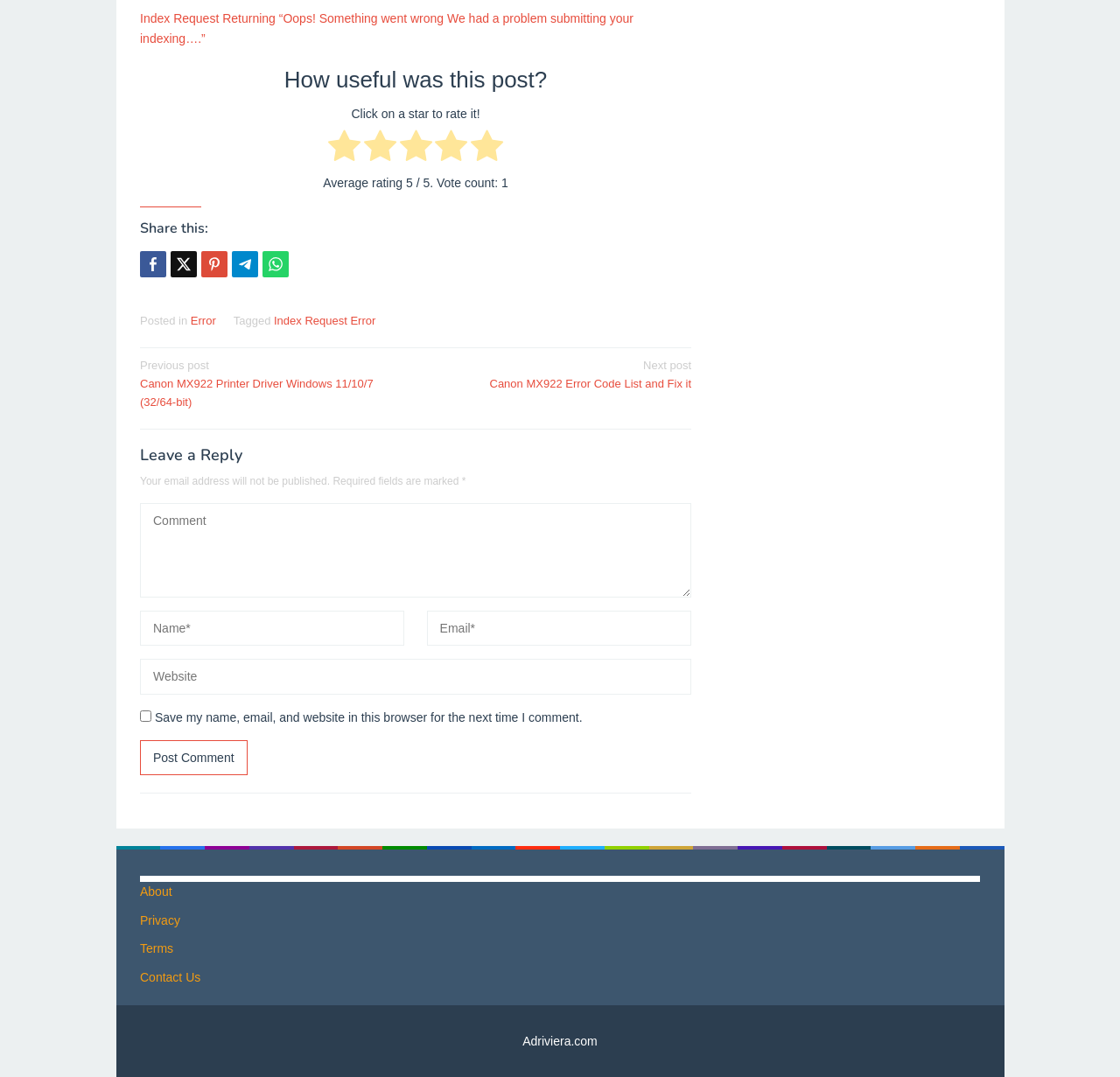From the element description title="Whatsapp", predict the bounding box coordinates of the UI element. The coordinates must be specified in the format (top-left x, top-left y, bottom-right x, bottom-right y) and should be within the 0 to 1 range.

[0.234, 0.233, 0.258, 0.257]